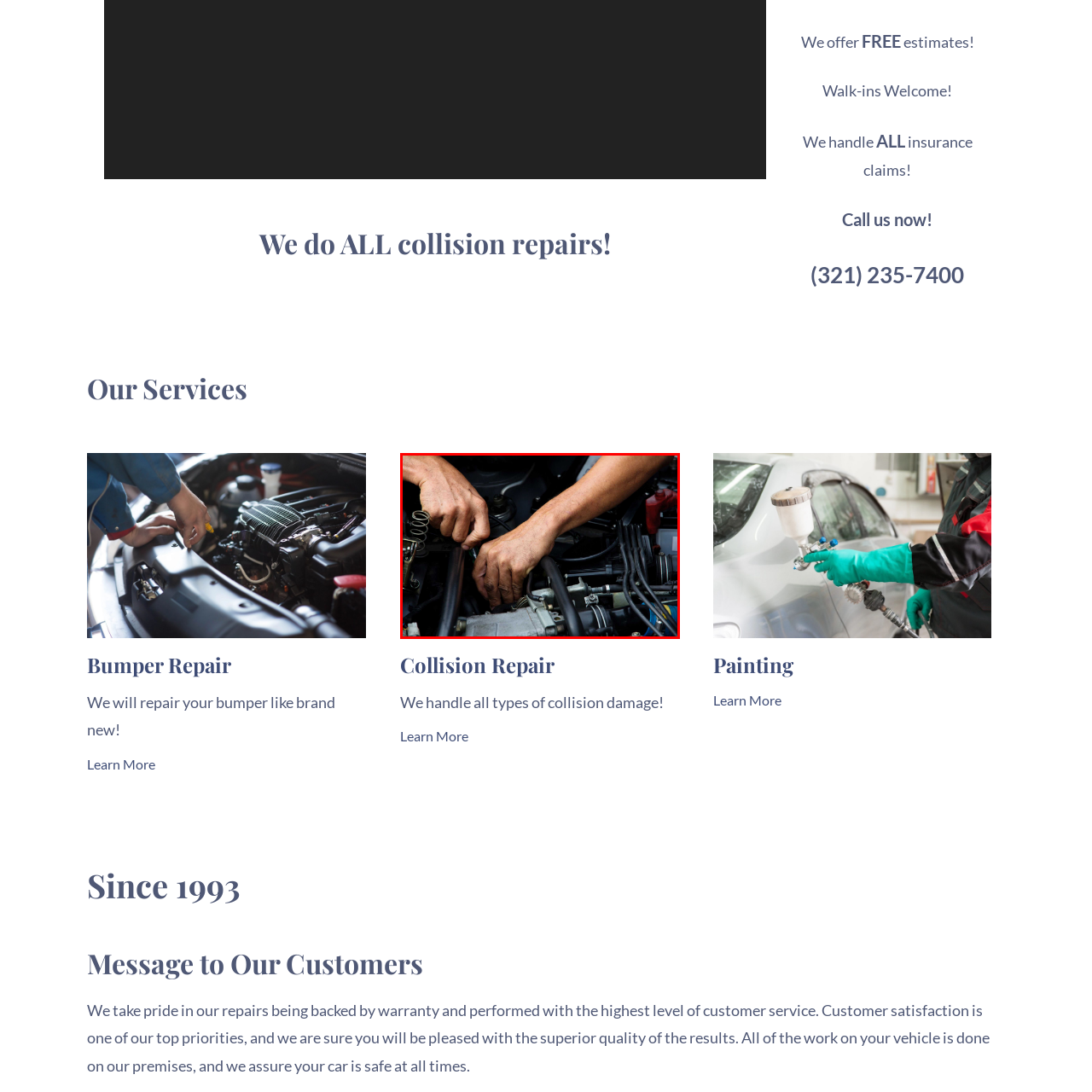Direct your attention to the section marked by the red bounding box and construct a detailed answer to the following question based on the image: What is the level of expertise required for the task?

The mechanic's dexterous movements and deep engagement with the task emphasize the high level of skill and expertise involved in diagnosing automotive issues, indicating that the task requires a high level of expertise.